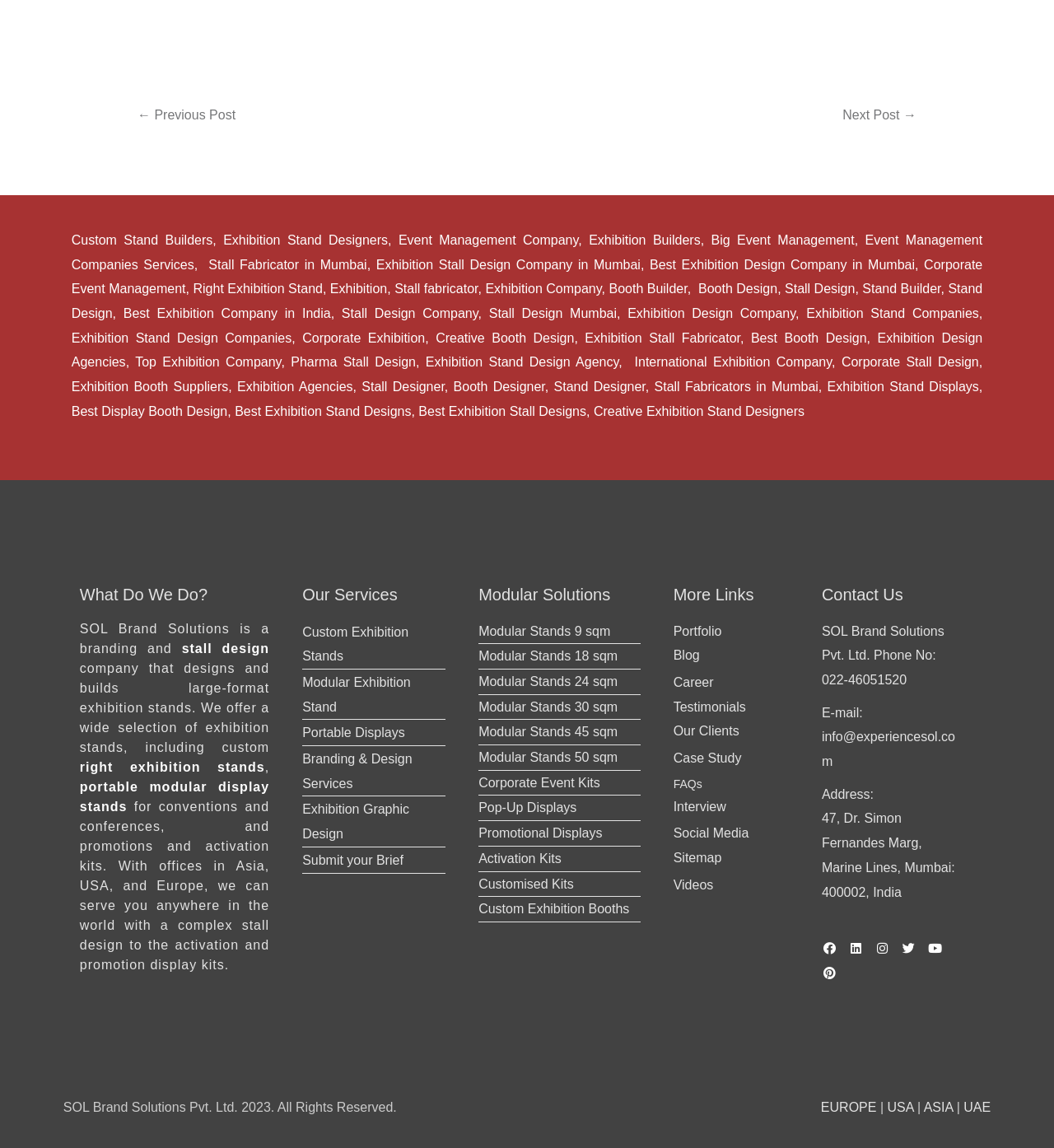Please identify the bounding box coordinates of the element on the webpage that should be clicked to follow this instruction: "View 'Exhibition Stand Designers'". The bounding box coordinates should be given as four float numbers between 0 and 1, formatted as [left, top, right, bottom].

[0.212, 0.203, 0.372, 0.215]